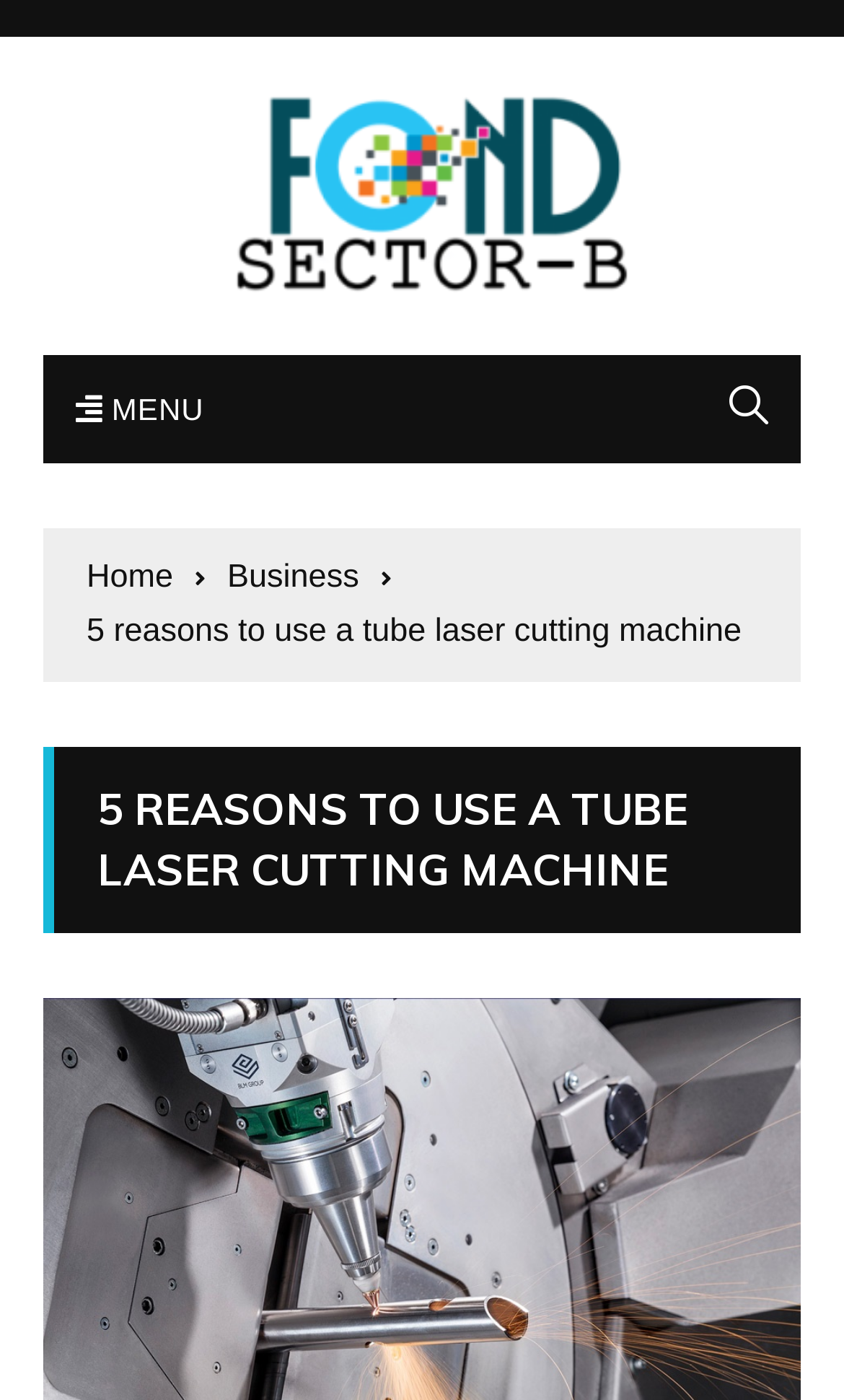What is the current page about?
Using the image, provide a concise answer in one word or a short phrase.

Tube laser cutting machine